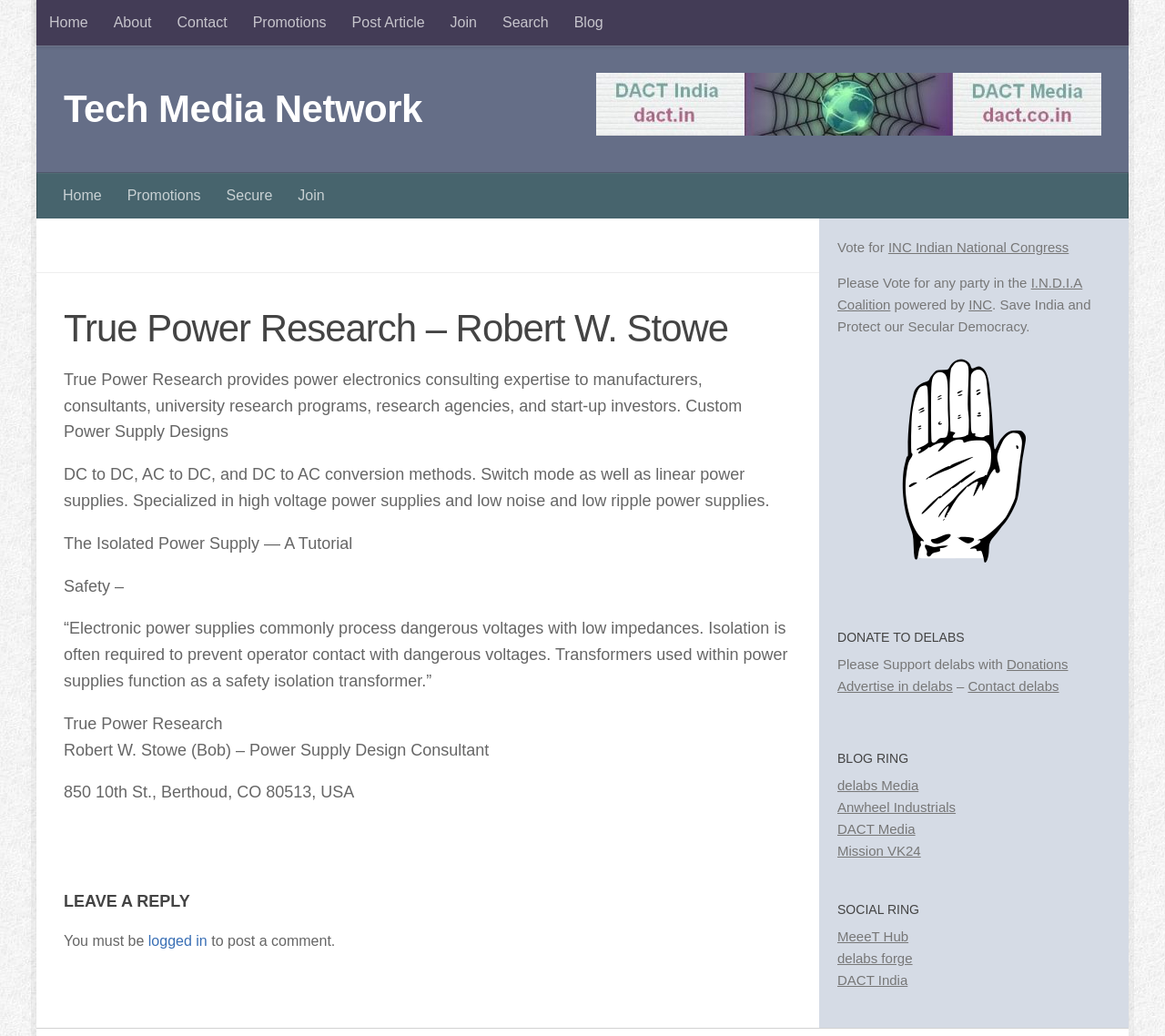Could you indicate the bounding box coordinates of the region to click in order to complete this instruction: "Leave a reply".

[0.055, 0.86, 0.68, 0.881]